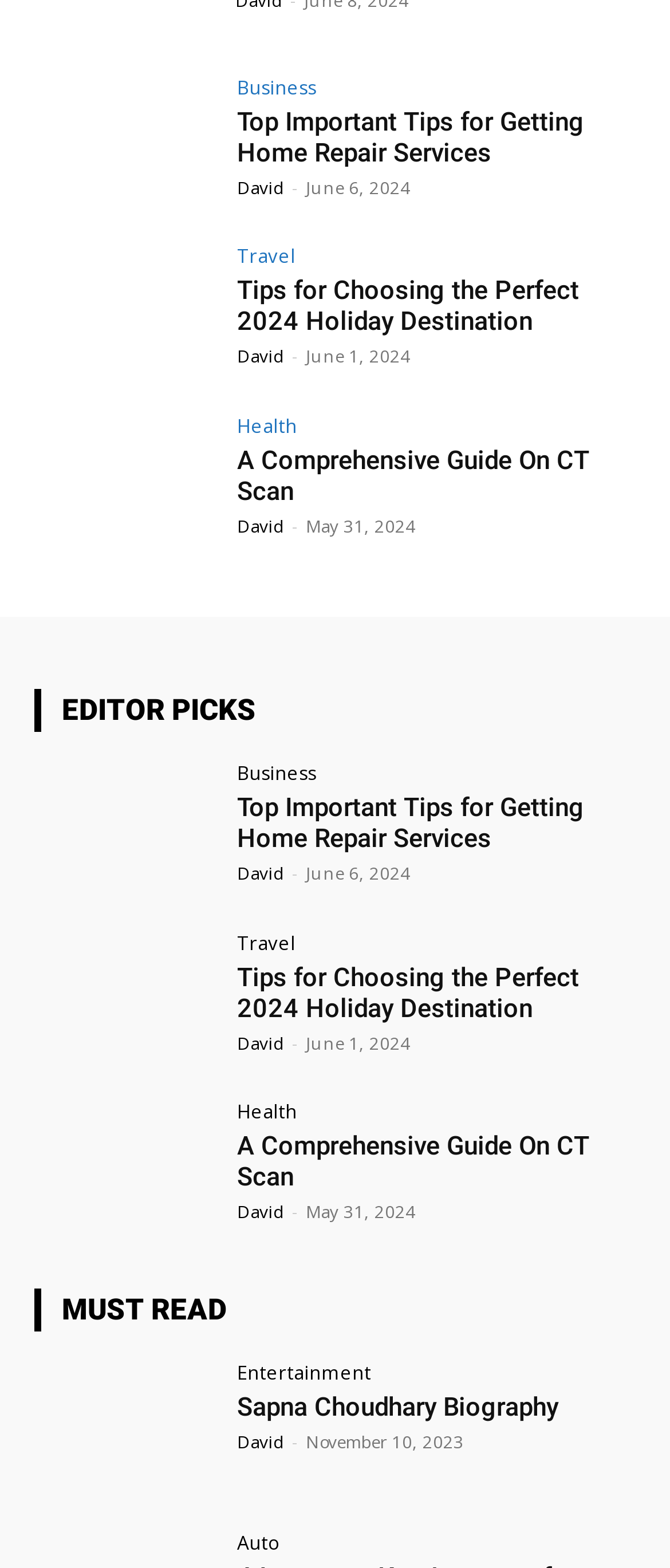What is the date of the article 'Sapna Choudhary Biography'?
Using the information from the image, give a concise answer in one word or a short phrase.

November 10, 2023